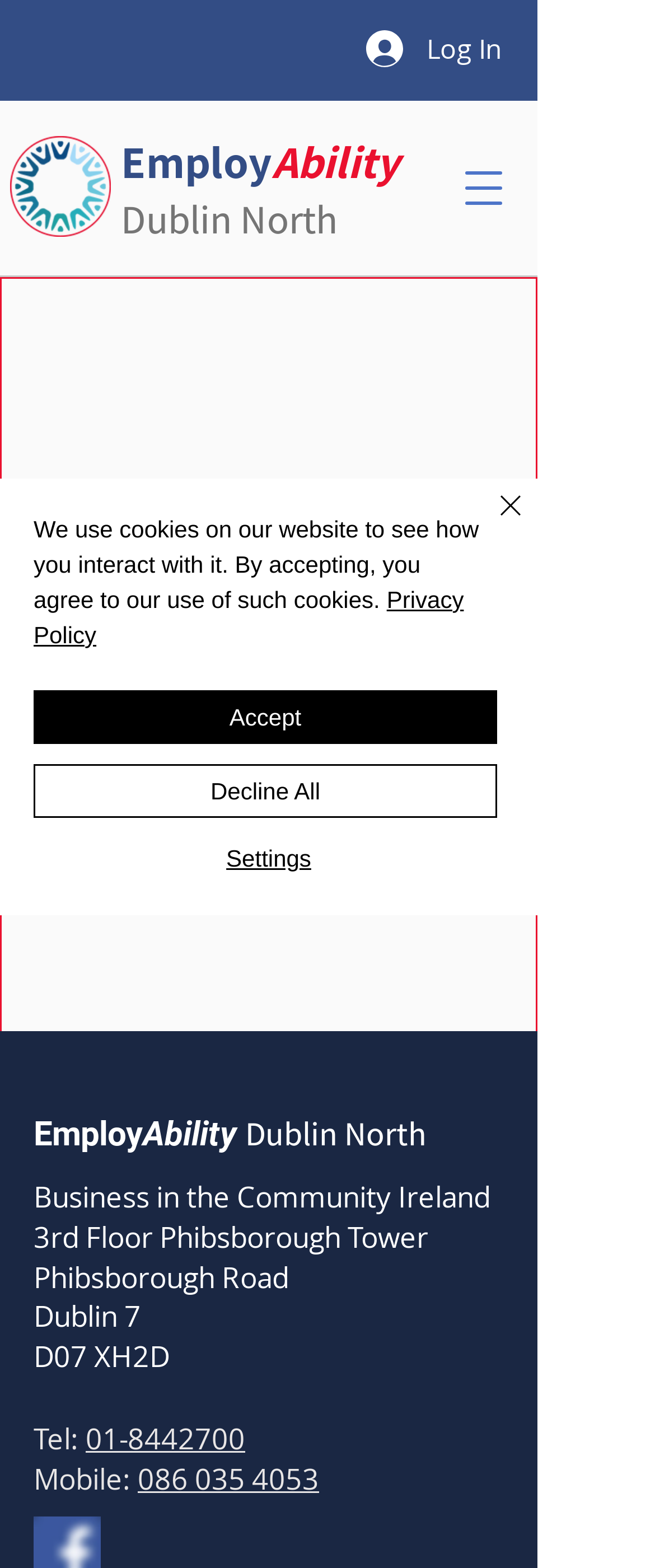Refer to the image and answer the question with as much detail as possible: Is there a login button on the webpage?

The login button can be found at the top right corner of the webpage, with the text 'Log In' and is represented by a button element.